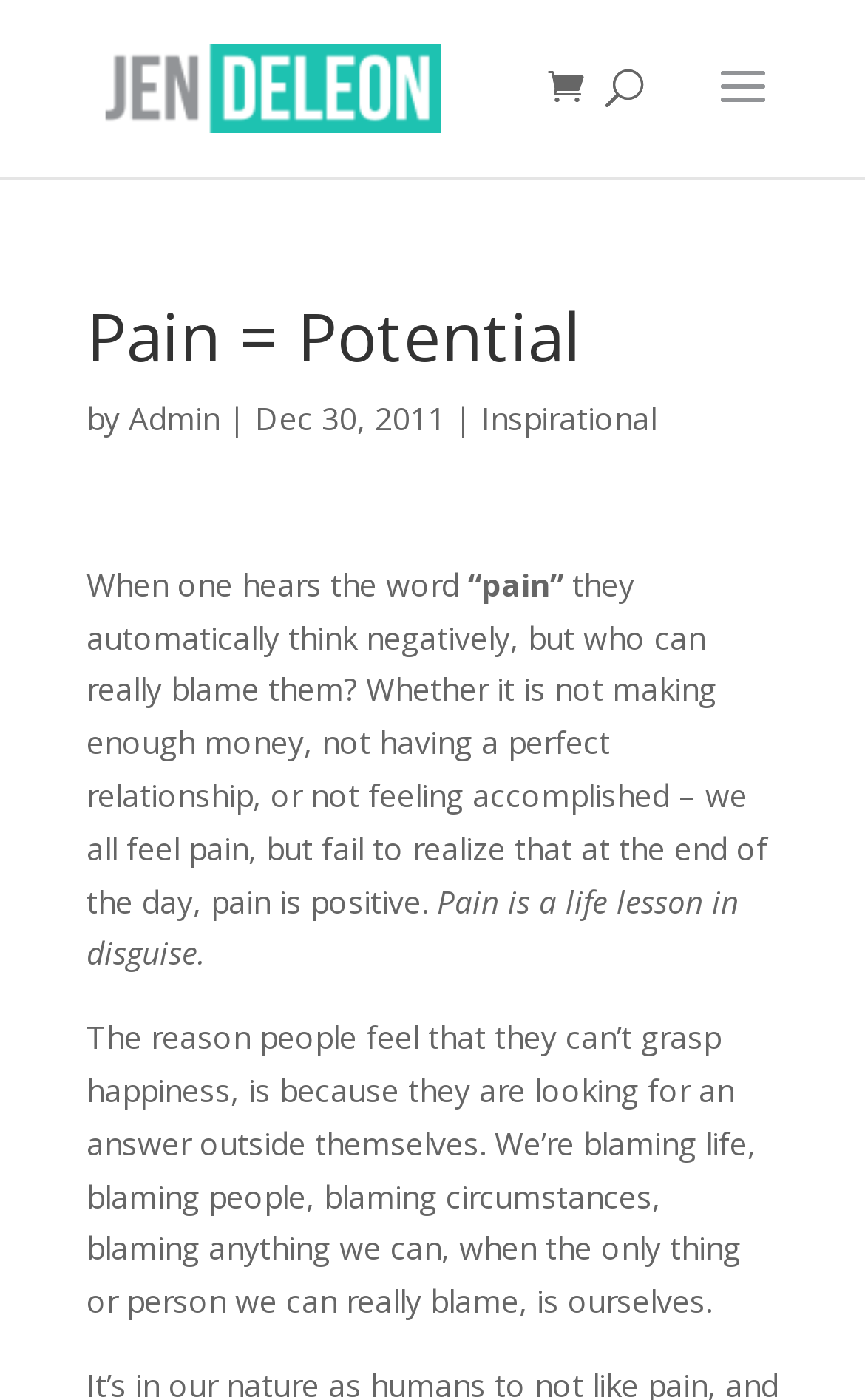Identify the bounding box for the UI element specified in this description: "alt="Danielsen Construction & Energy Management"". The coordinates must be four float numbers between 0 and 1, formatted as [left, top, right, bottom].

None